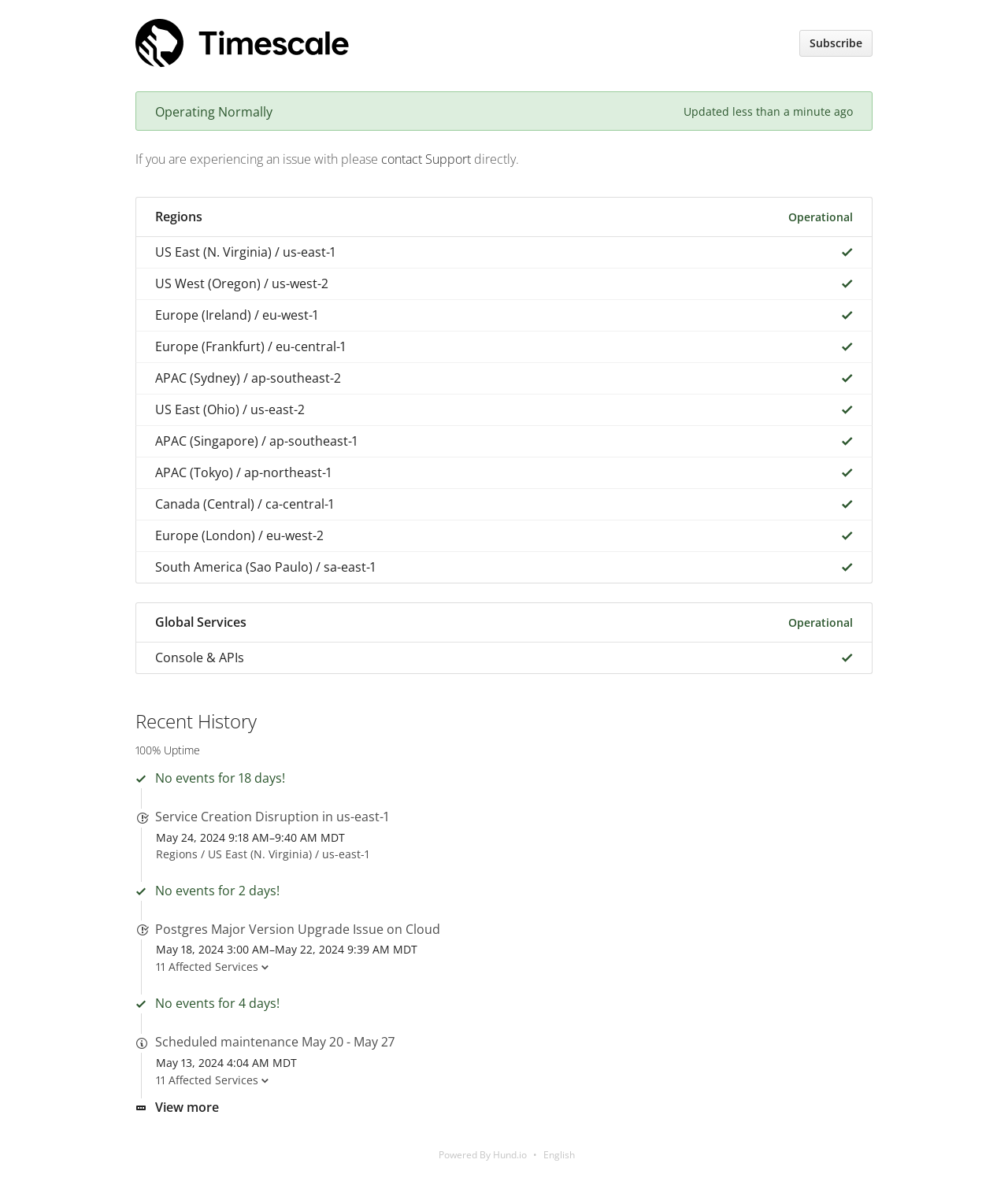Using the element description: "US West (Oregon) / us-west-2", determine the bounding box coordinates. The coordinates should be in the format [left, top, right, bottom], with values between 0 and 1.

[0.154, 0.231, 0.326, 0.246]